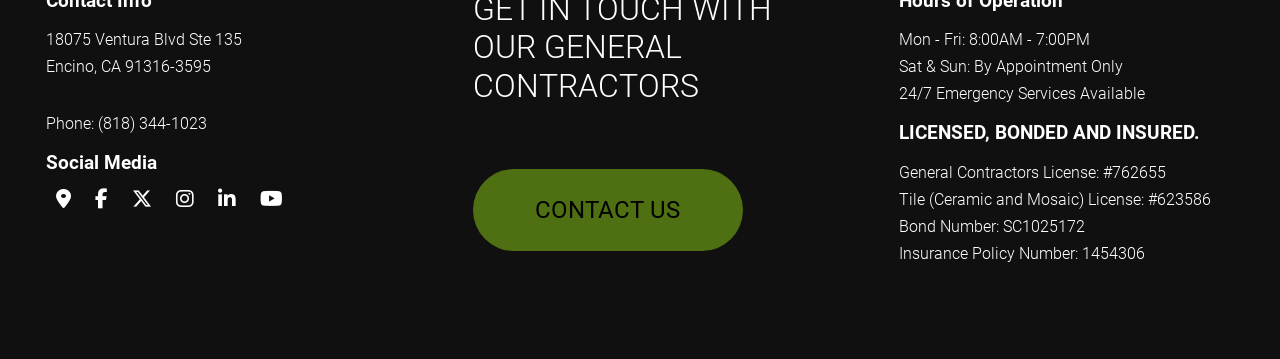What is the General Contractors License number of Construction Masters?
Look at the screenshot and respond with one word or a short phrase.

#762655